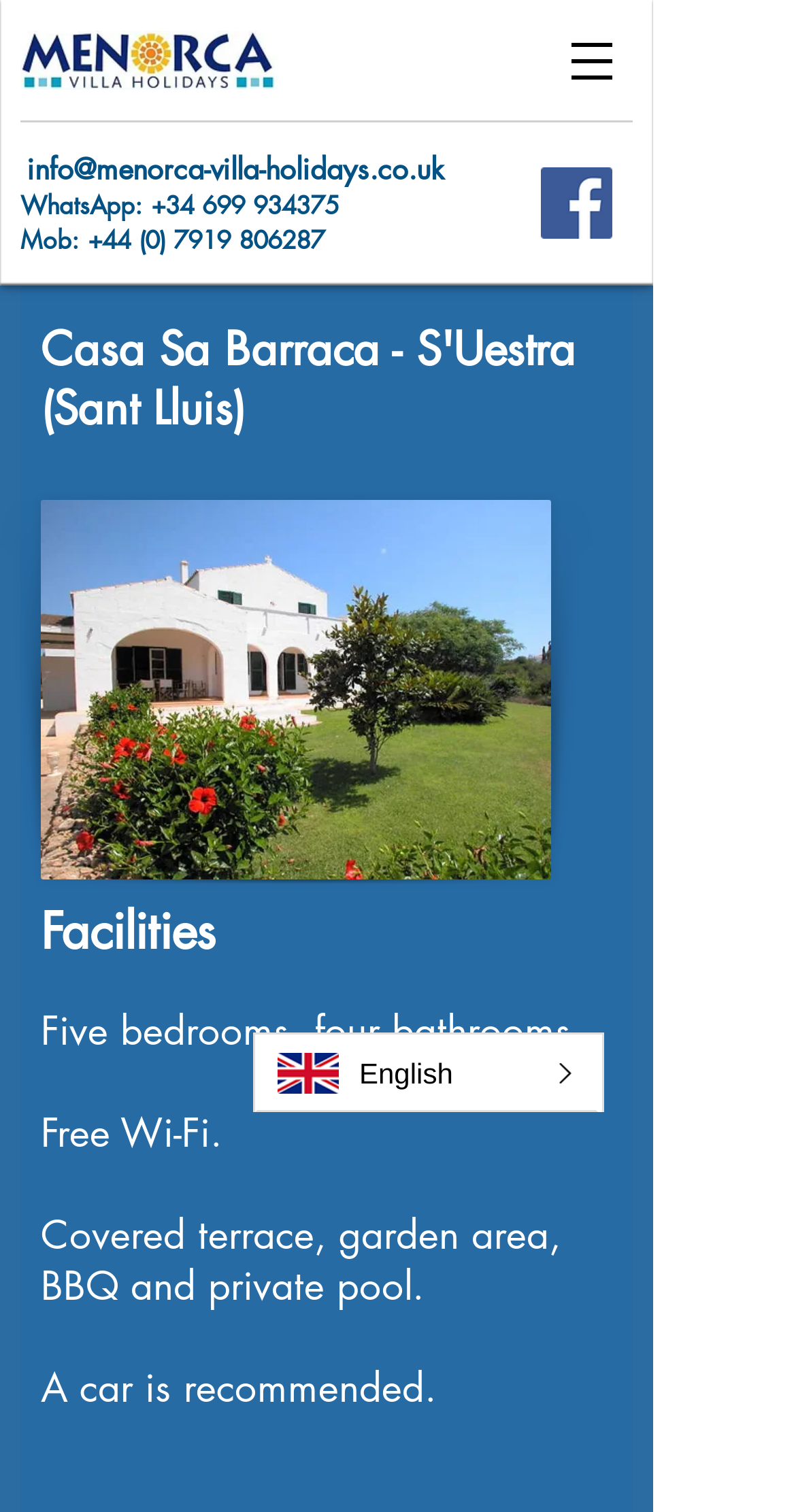What is the language of the website?
Refer to the image and give a detailed answer to the query.

The language of the website can be found in the top section which says 'English'.